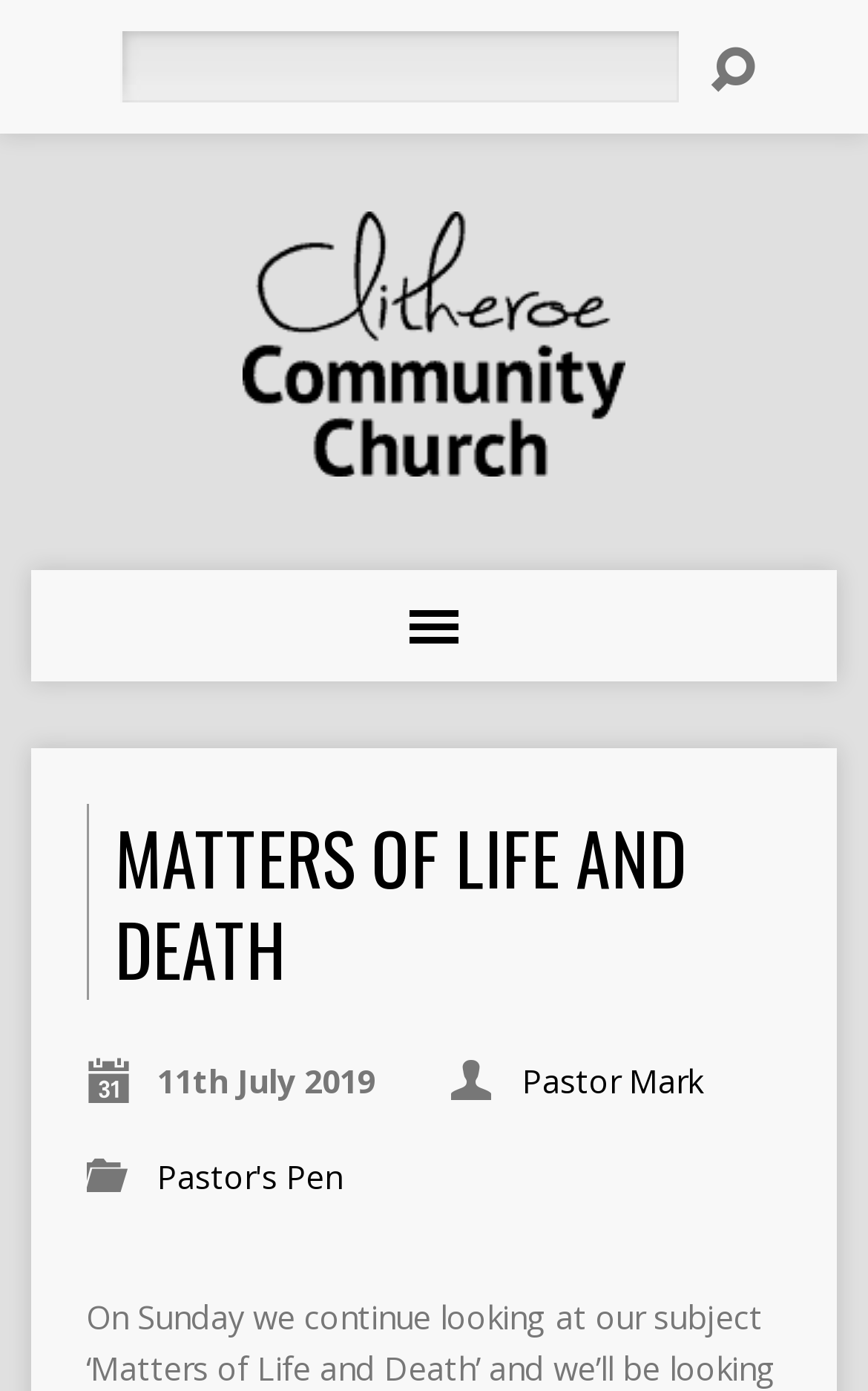What is the name of the church?
Based on the screenshot, provide a one-word or short-phrase response.

Clitheroe Community Church